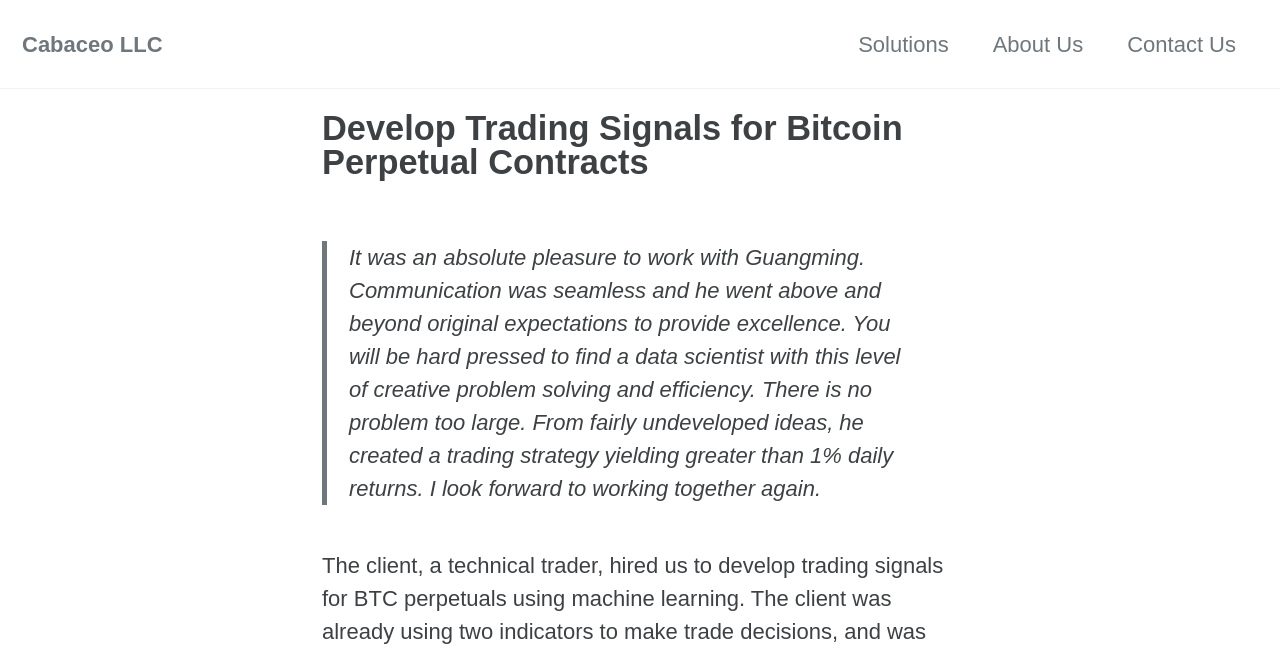Give a one-word or short phrase answer to this question: 
What is the topic of the webpage?

Develop Trading Signals for Bitcoin Perpetual Contracts